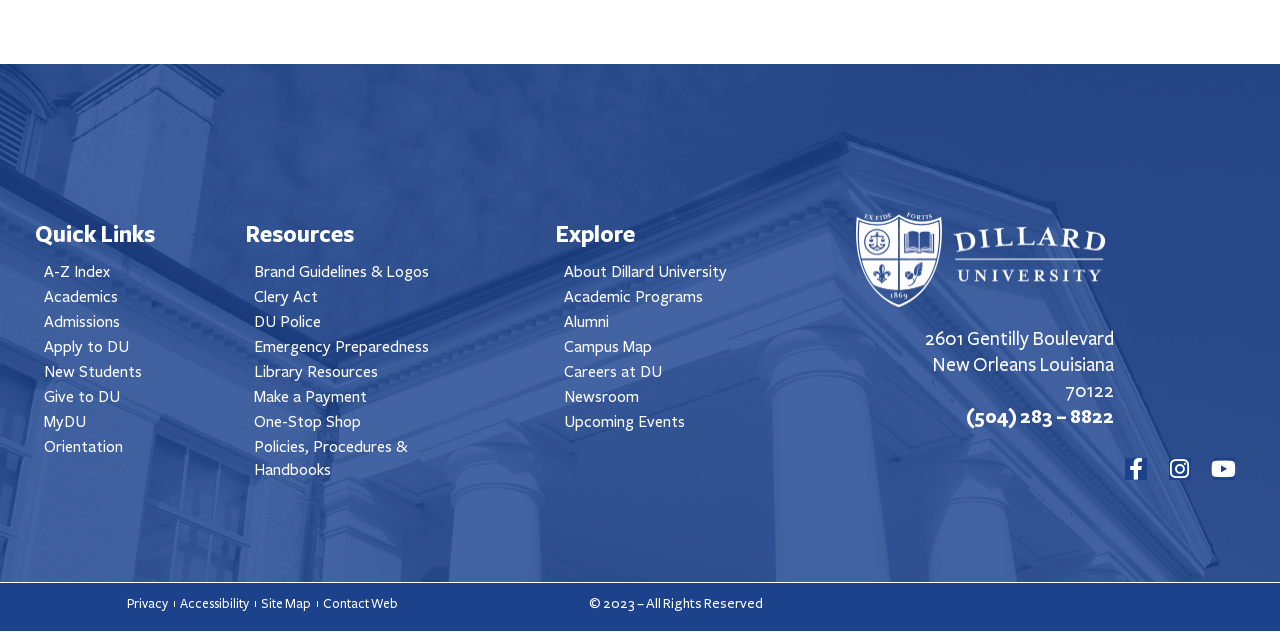Given the element description "alt="Dillard University logo"" in the screenshot, predict the bounding box coordinates of that UI element.

[0.667, 0.33, 0.867, 0.492]